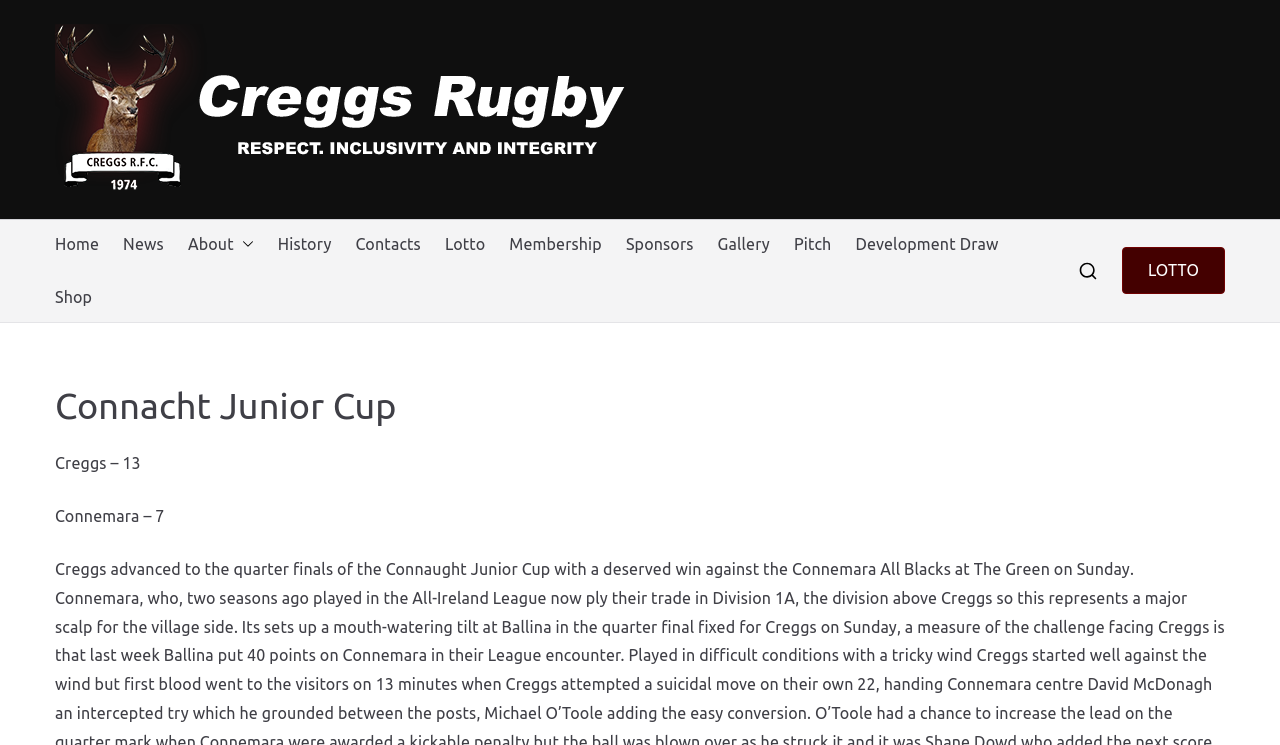Give a one-word or short-phrase answer to the following question: 
What is the name of the rugby team?

Creggs Rugby